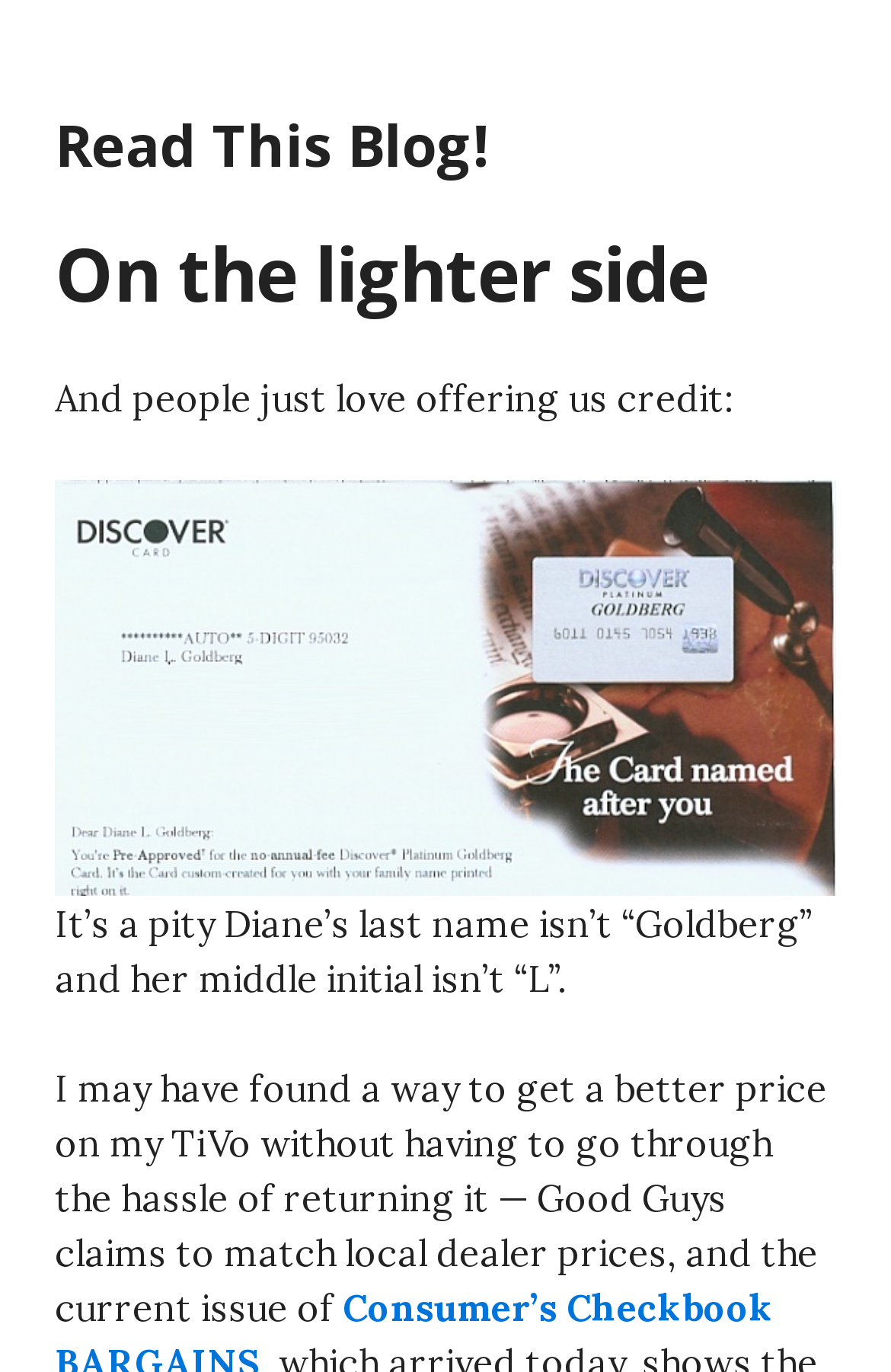What is the publication mentioned in the text?
Look at the image and answer the question with a single word or phrase.

current issue